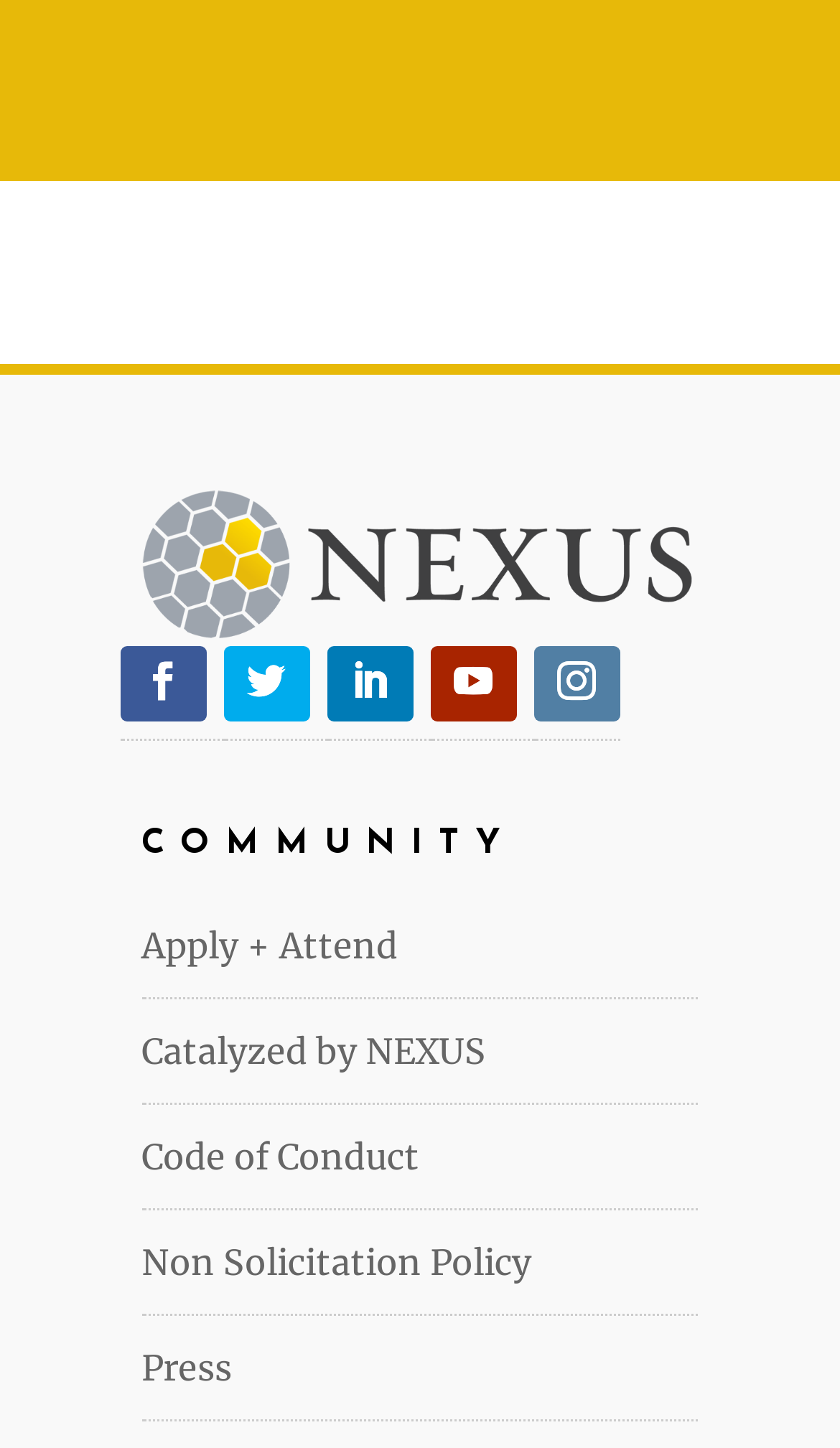Determine the bounding box coordinates of the element's region needed to click to follow the instruction: "View press information". Provide these coordinates as four float numbers between 0 and 1, formatted as [left, top, right, bottom].

[0.168, 0.929, 0.276, 0.959]